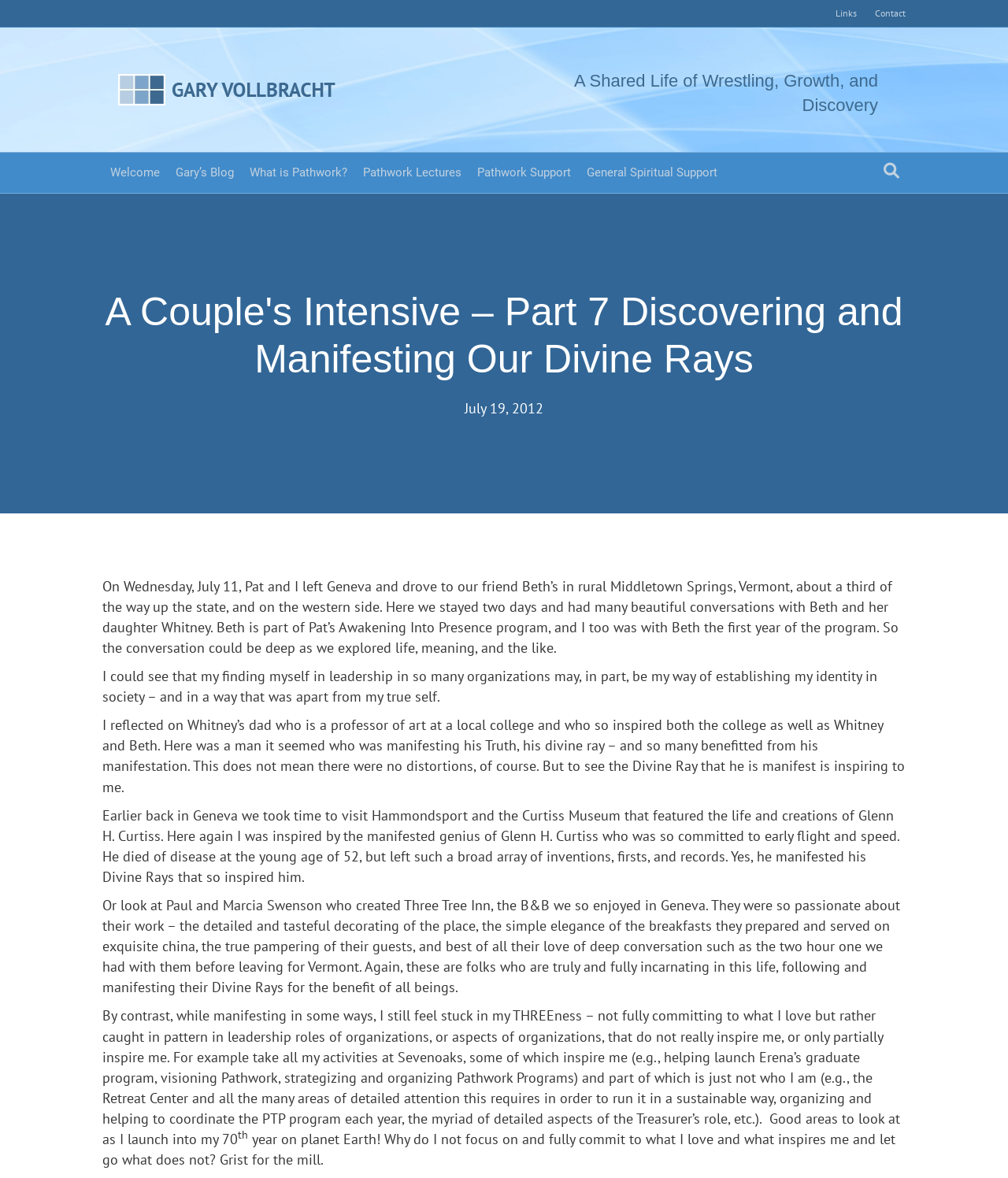Specify the bounding box coordinates of the region I need to click to perform the following instruction: "Click on the 'Search' link". The coordinates must be four float numbers in the range of 0 to 1, i.e., [left, top, right, bottom].

[0.87, 0.112, 0.898, 0.136]